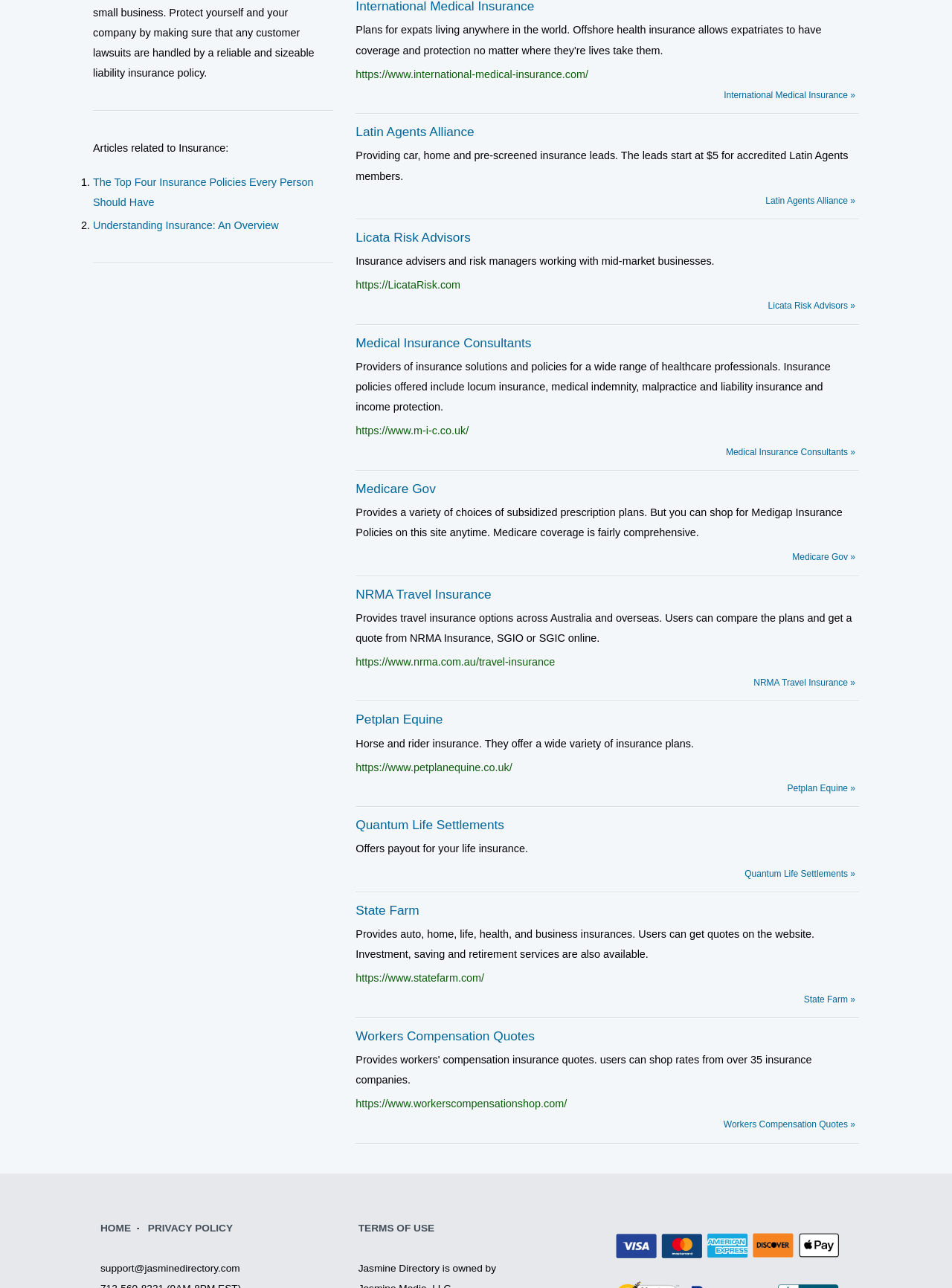Identify the bounding box coordinates for the region to click in order to carry out this instruction: "Visit International Medical Insurance website". Provide the coordinates using four float numbers between 0 and 1, formatted as [left, top, right, bottom].

[0.76, 0.07, 0.898, 0.078]